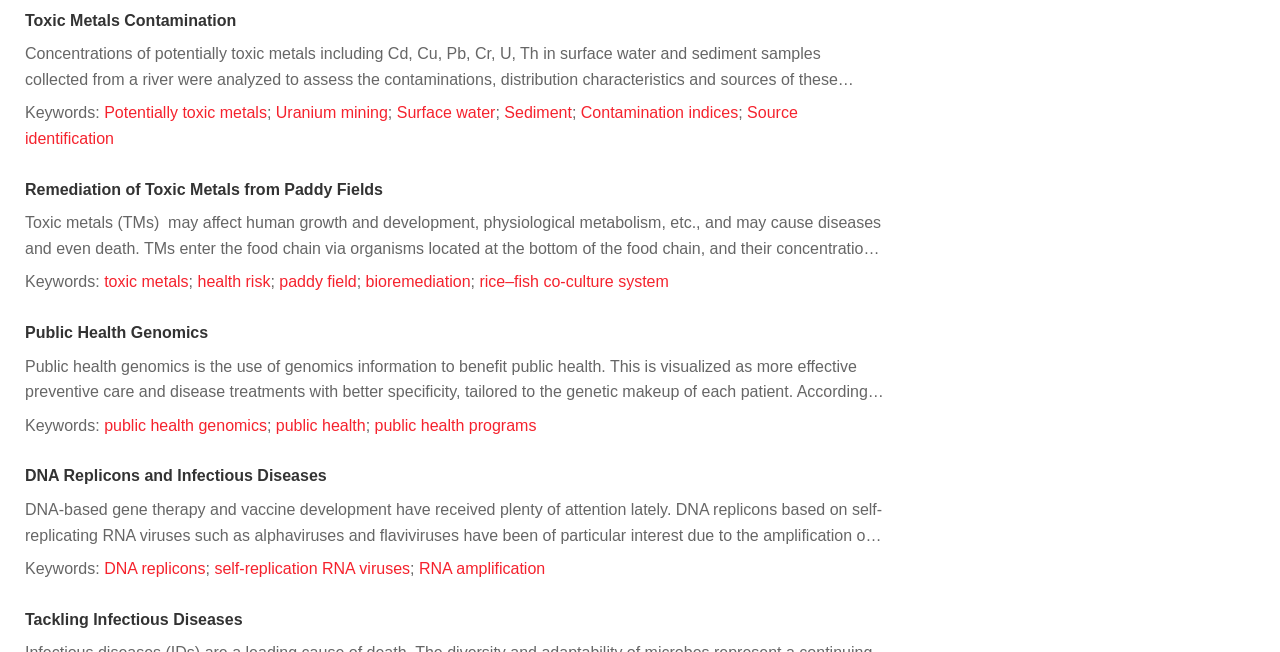What is the relationship between uranium mining and toxic metal contamination?
Please interpret the details in the image and answer the question thoroughly.

The text suggests that uranium mining is a source of toxic metal contamination in the environment. The calculation results mentioned in the text indicate that the sites adjacent to the uranium ore field were highly polluted, and that uranium mining and quarrying are anthropogenic sources of toxic metal contamination.